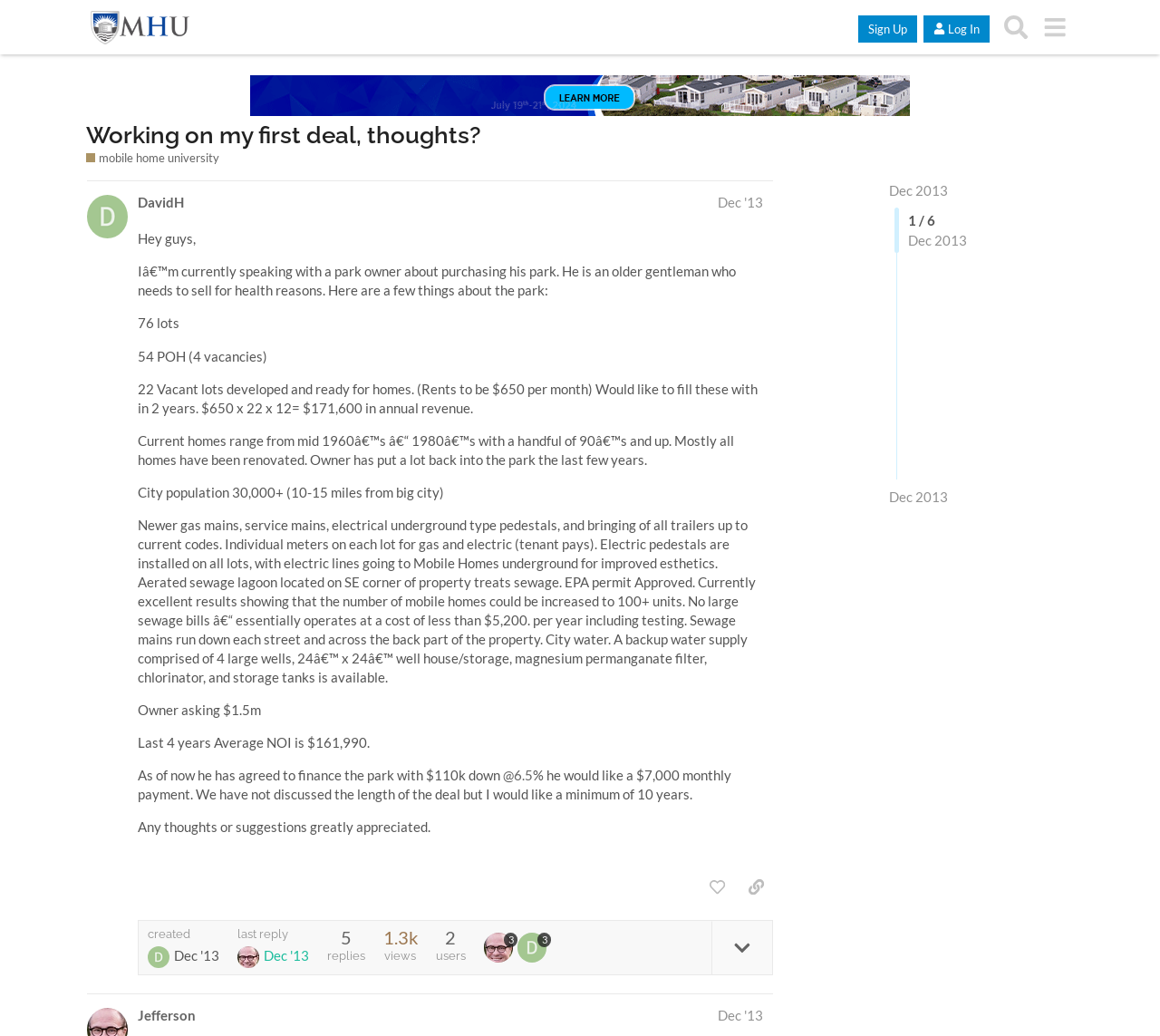Given the description "parent_node: Dec '13", determine the bounding box of the corresponding UI element.

[0.205, 0.914, 0.227, 0.93]